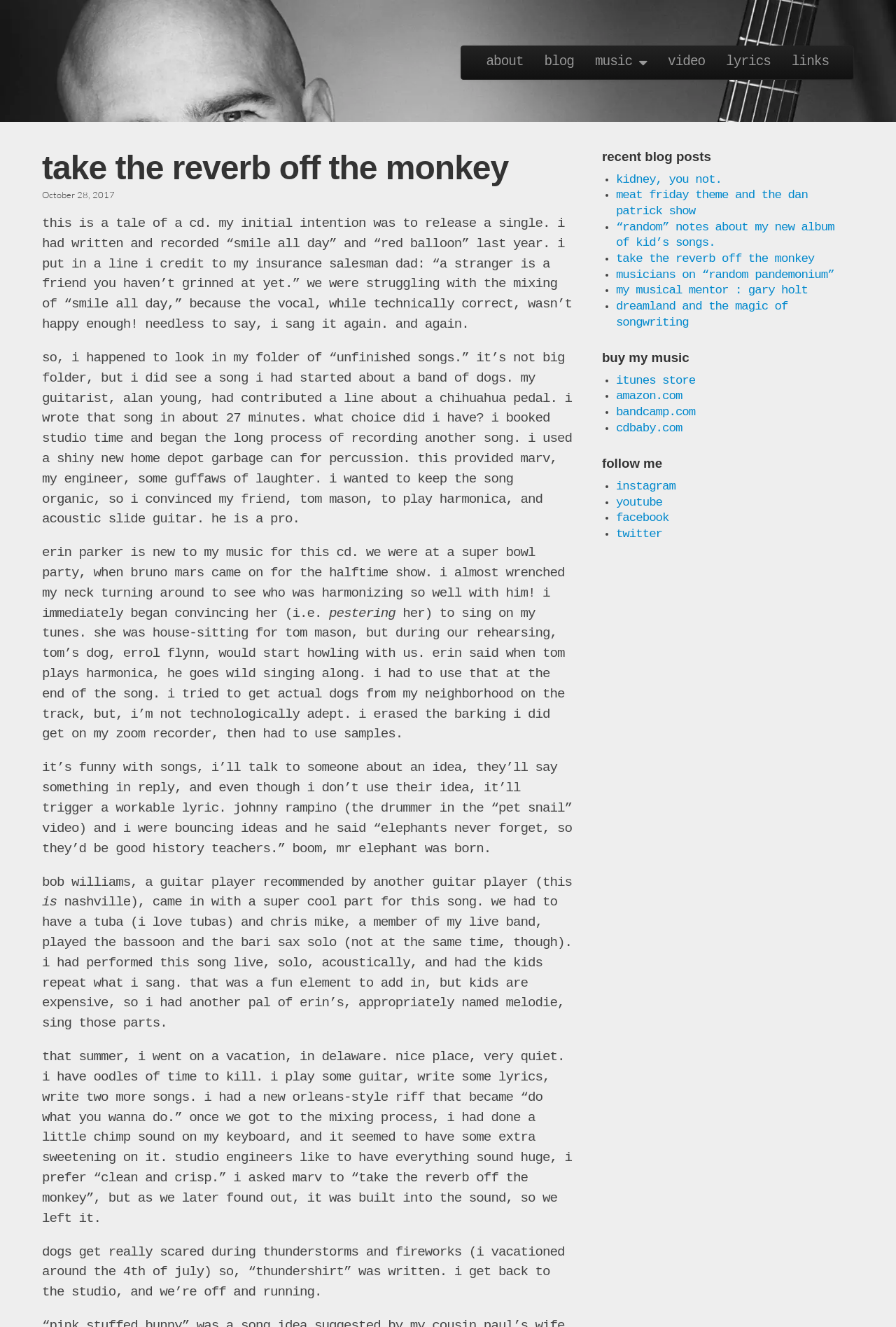What is the name of the musician?
Answer the question with just one word or phrase using the image.

Bill Crosby